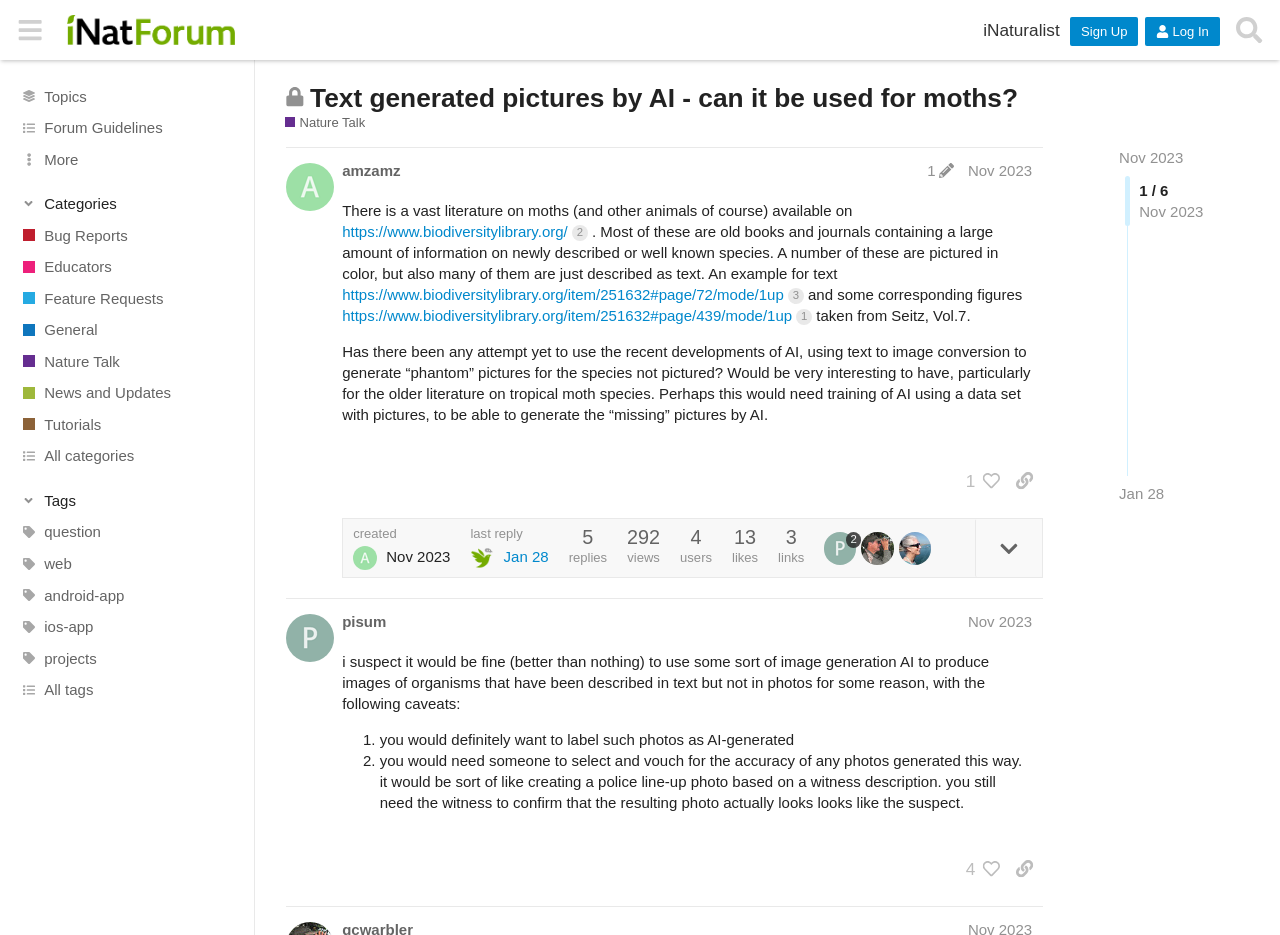Determine the webpage's heading and output its text content.

Text generated pictures by AI - can it be used for moths?